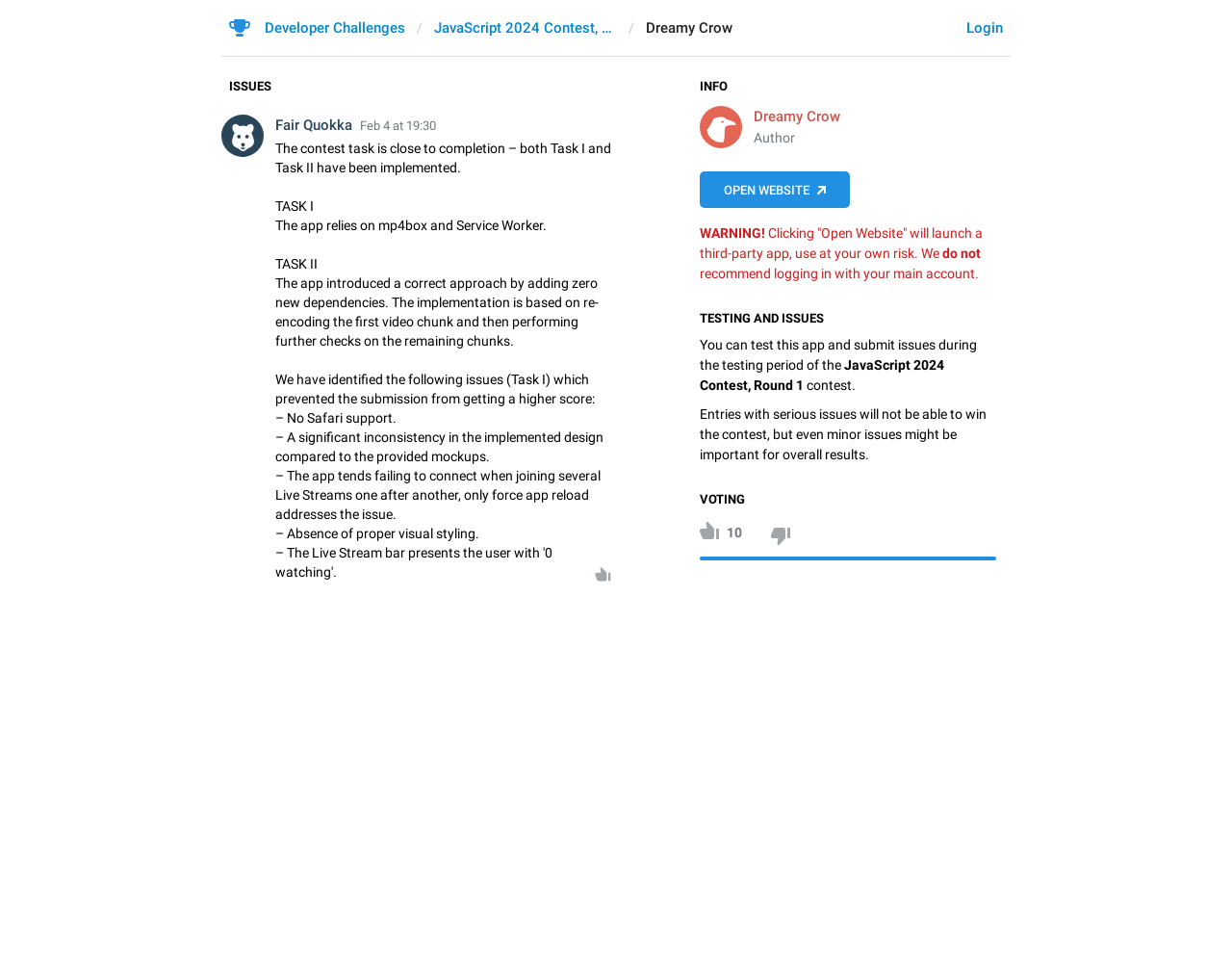What is the warning about?
Please provide a single word or phrase as your answer based on the screenshot.

Opening a third-party app